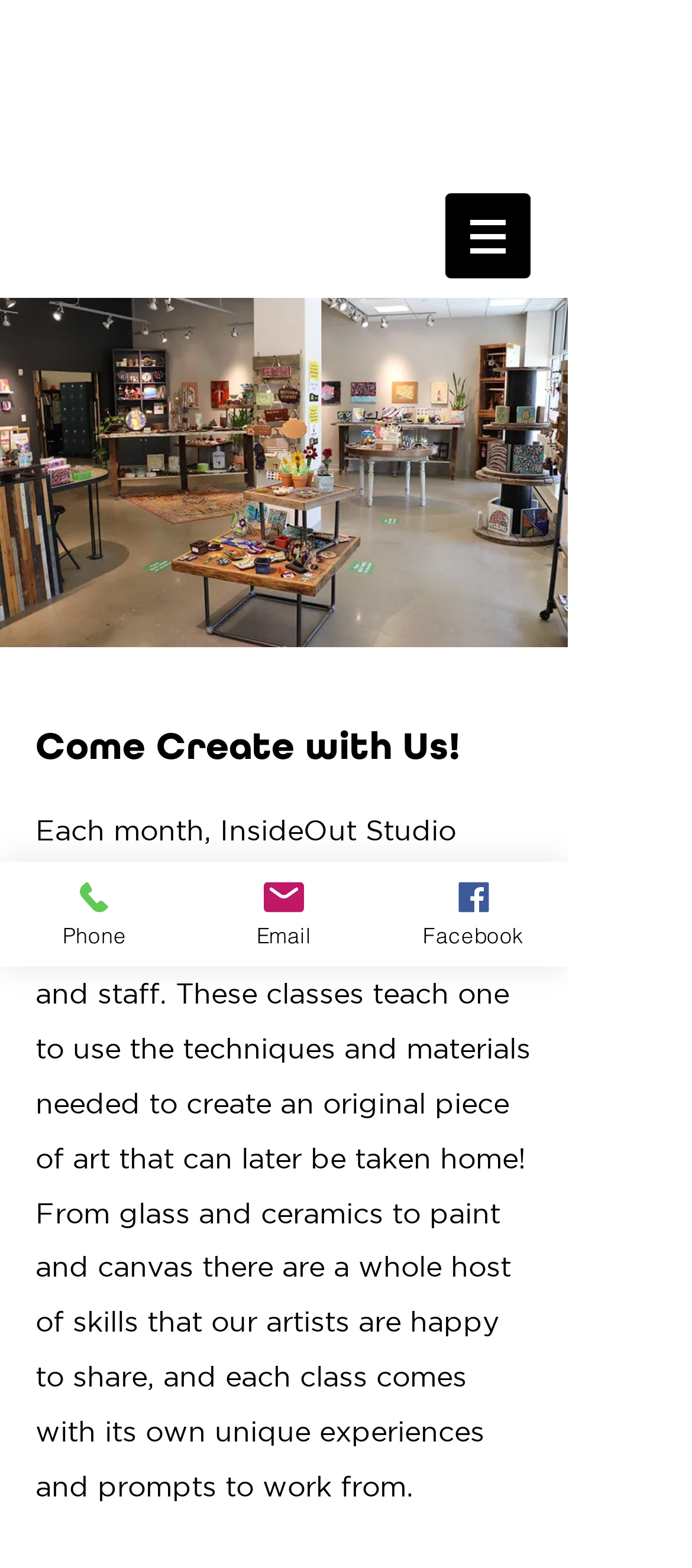What is the purpose of the classes?
Based on the visual information, provide a detailed and comprehensive answer.

Based on the webpage, the classes are hosted by InsideOut Studio and taught by their artists and staff. The classes aim to teach the public various art techniques and materials, allowing participants to create their own original piece of art.